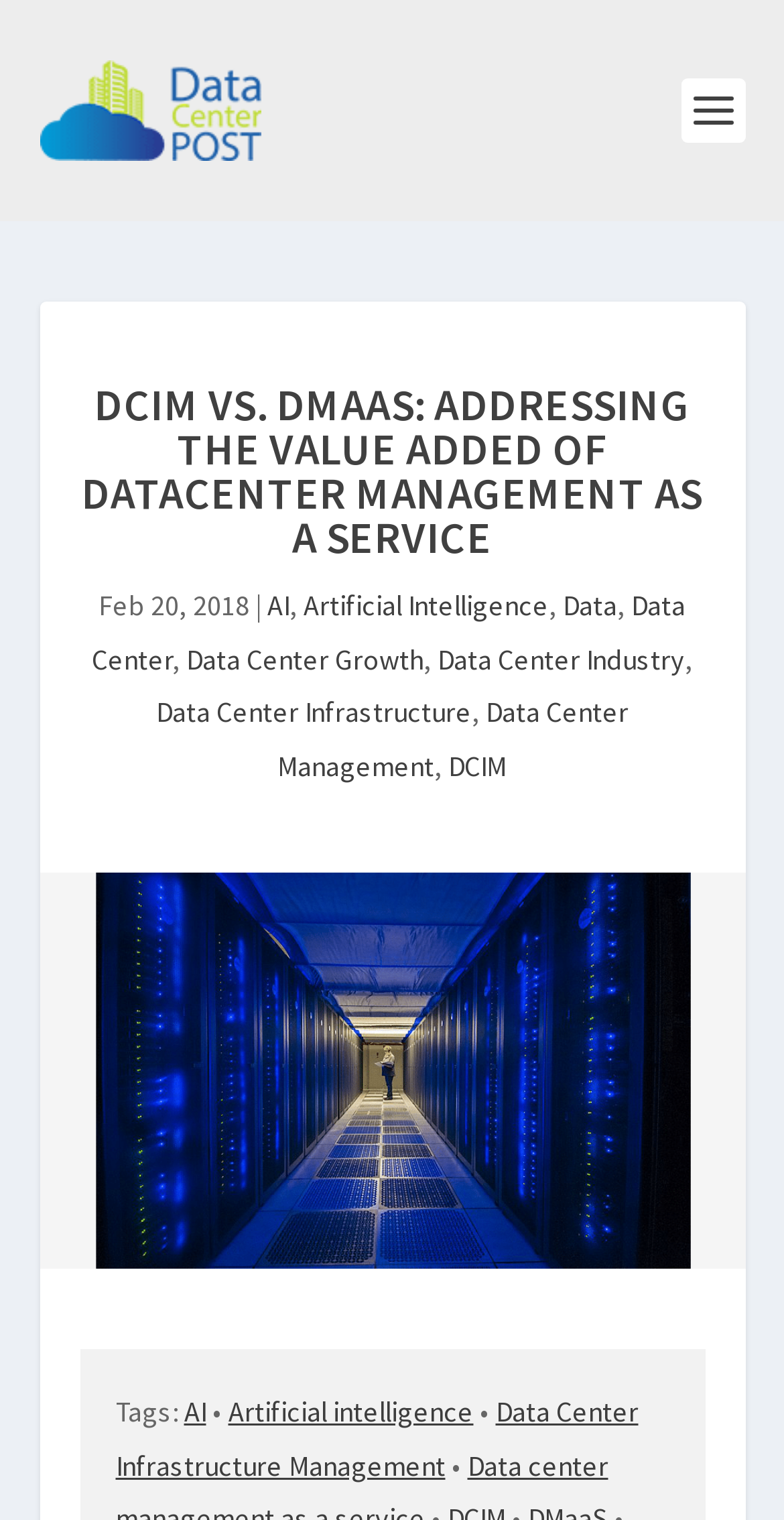Please locate and retrieve the main header text of the webpage.

DCIM VS. DMAAS: ADDRESSING THE VALUE ADDED OF DATACENTER MANAGEMENT AS A SERVICE